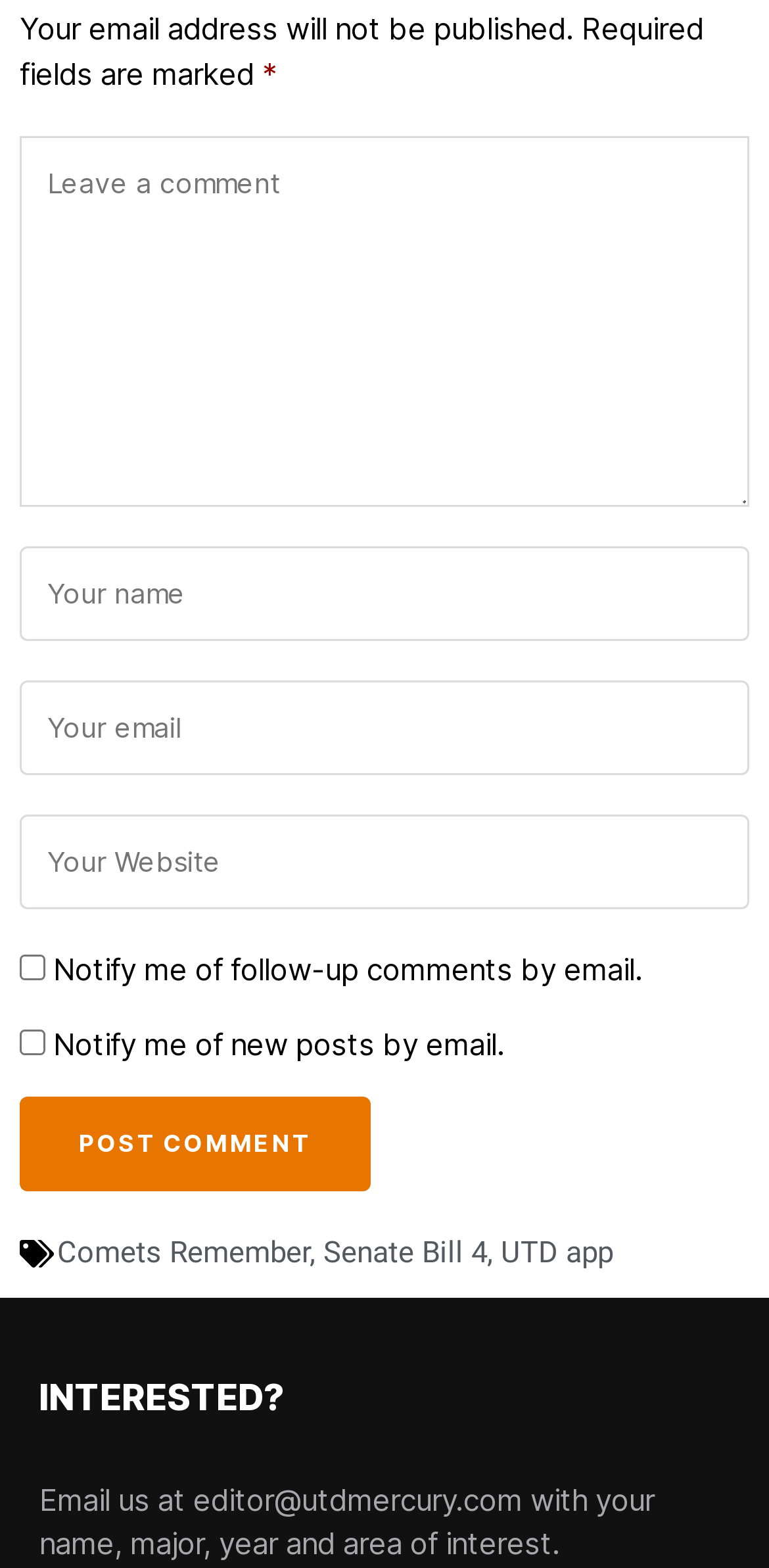Locate the bounding box coordinates of the area you need to click to fulfill this instruction: 'Click the Post Comment button'. The coordinates must be in the form of four float numbers ranging from 0 to 1: [left, top, right, bottom].

[0.026, 0.7, 0.483, 0.76]